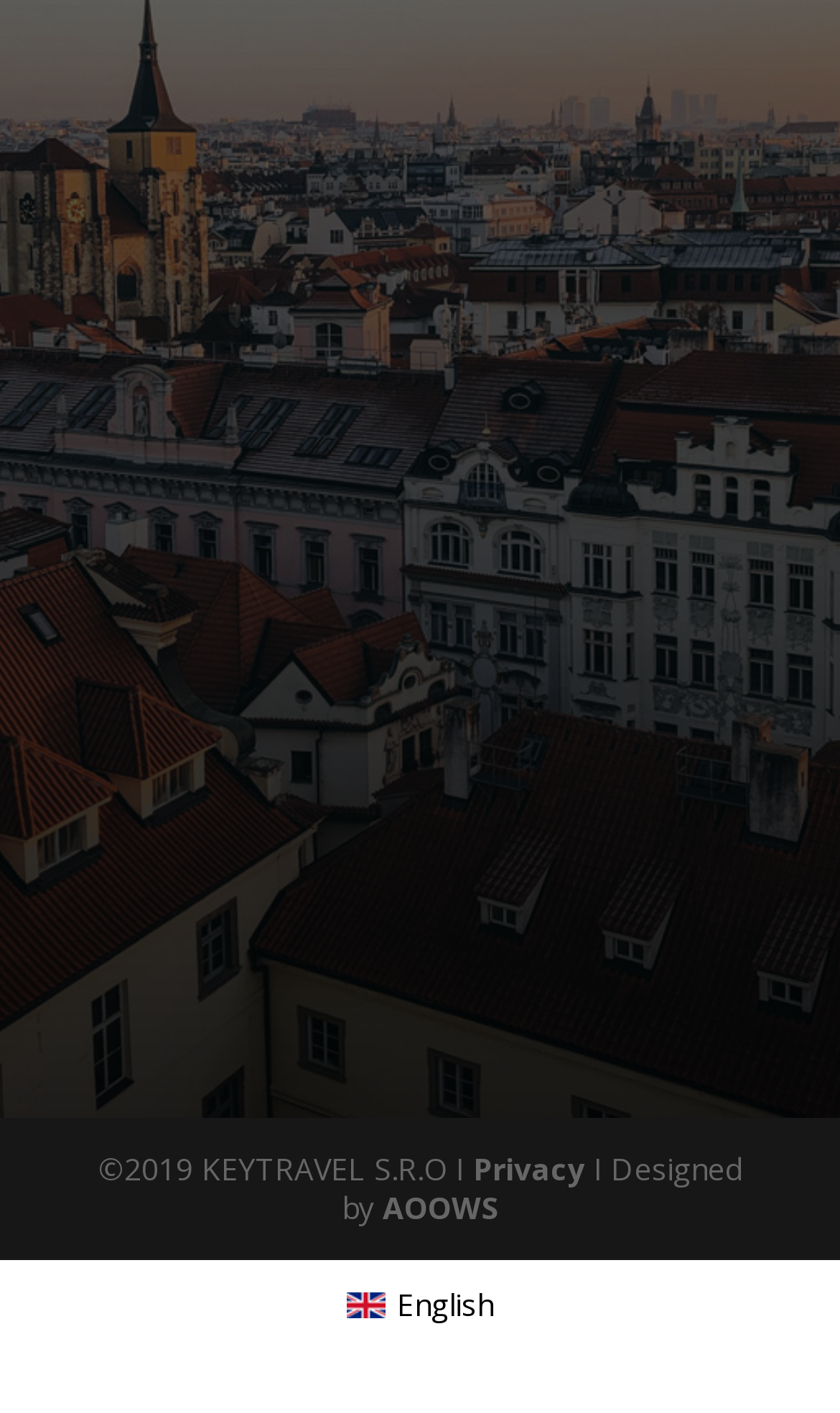Using the details in the image, give a detailed response to the question below:
What is the phone number of KeyTravel?

I found the phone number by looking at the link elements under the 'Phone' heading. There are two phone numbers listed, but I chose the first one, which is '+420 233 354 375'.